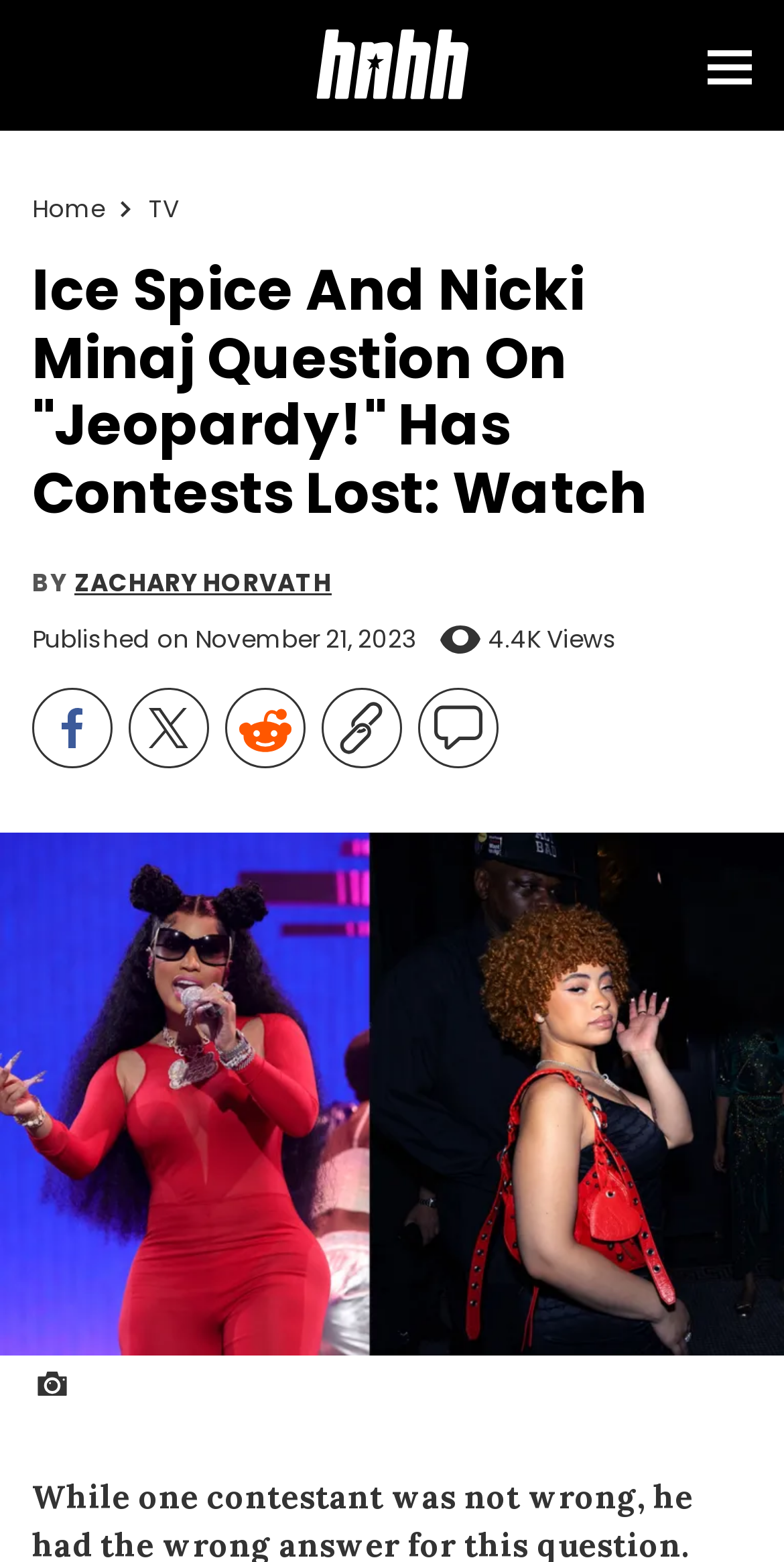Can you find the bounding box coordinates for the element that needs to be clicked to execute this instruction: "Share on Facebook"? The coordinates should be given as four float numbers between 0 and 1, i.e., [left, top, right, bottom].

[0.067, 0.454, 0.118, 0.479]